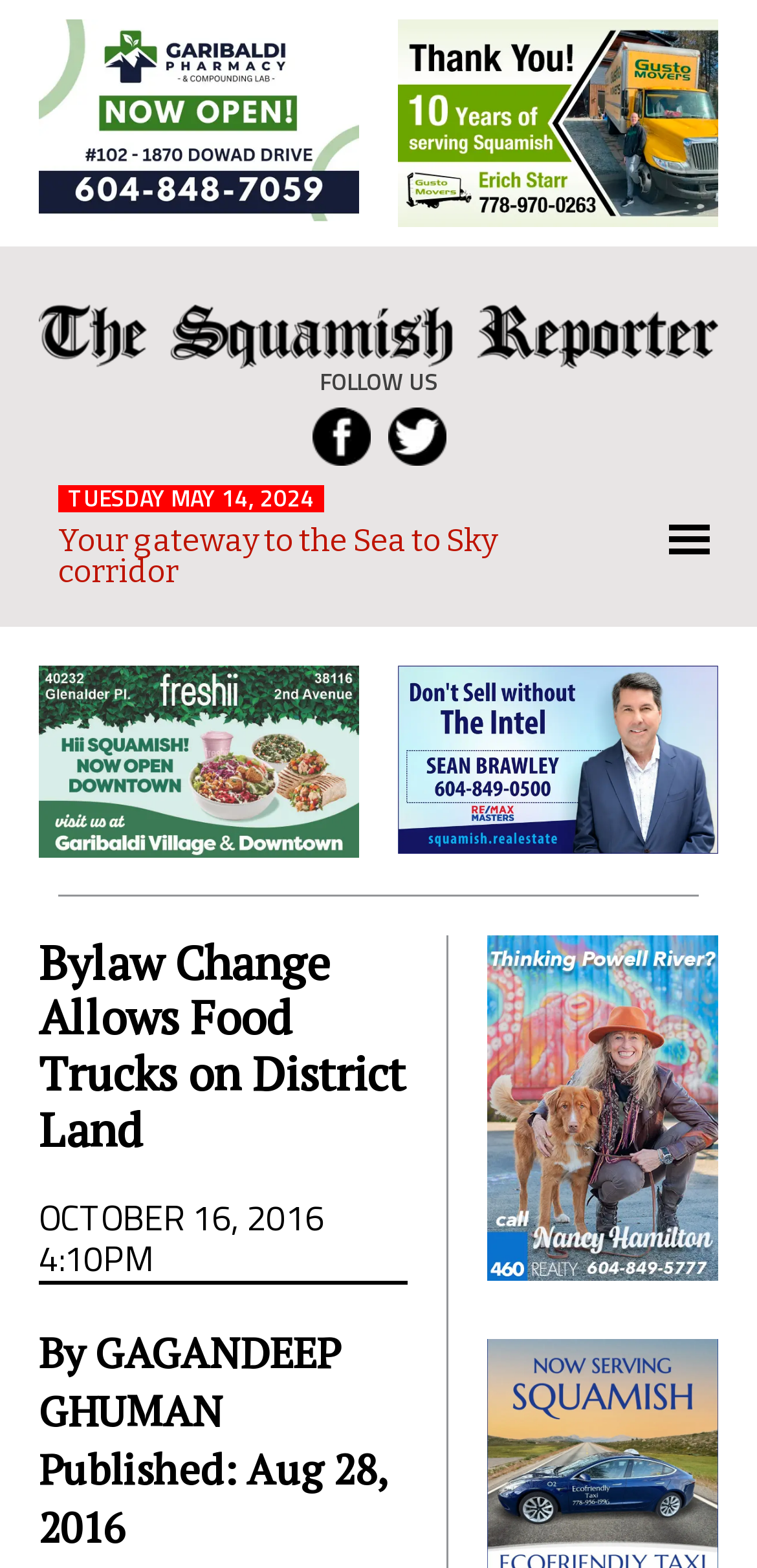What is the region covered by the local news?
Answer the question based on the image using a single word or a brief phrase.

Squamish and Sea to Sky